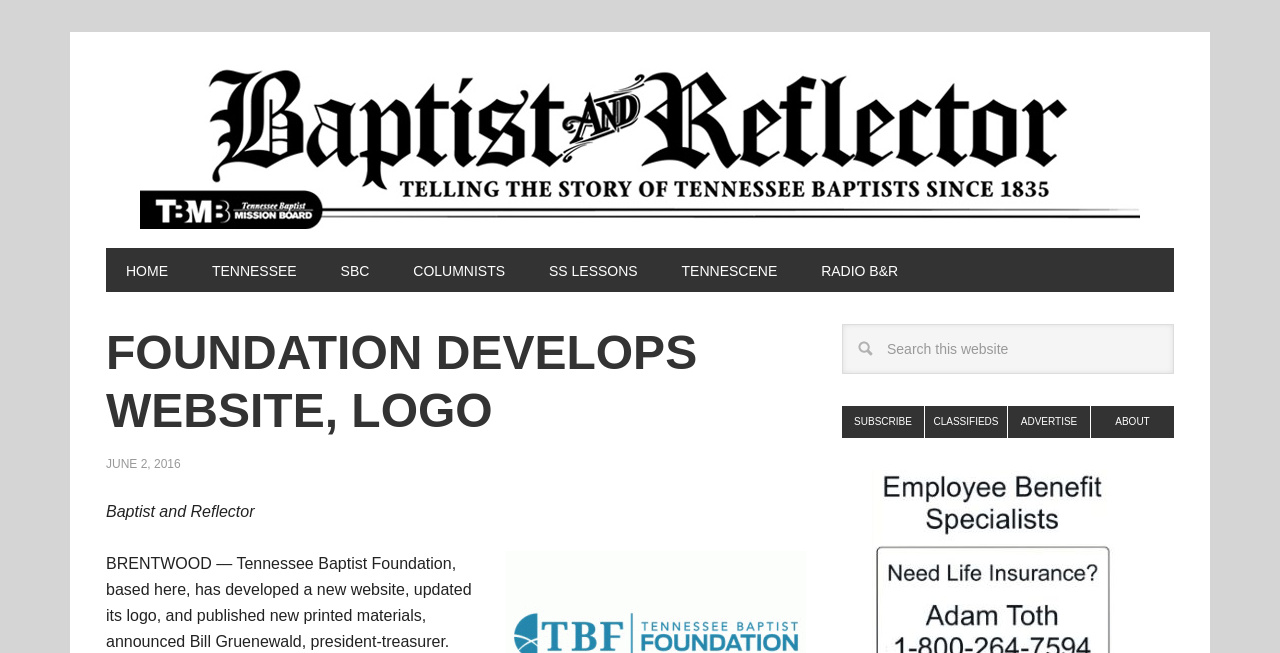Illustrate the webpage thoroughly, mentioning all important details.

The webpage is about the Baptist and Reflector, a news organization. At the top-left corner, there is a logo of Baptist & Reflector, which is an image linked to the homepage. Next to the logo, there is a navigation menu with 7 links: HOME, TENNESSEE, SBC, COLUMNISTS, SS LESSONS, TENNESCENE, and RADIO B&R. 

Below the navigation menu, there is a header section with a heading that reads "FOUNDATION DEVELOPS WEBSITE, LOGO". The date "JUNE 2, 2016" is displayed below the heading. 

The main content of the webpage is an article with the title "Baptist and Reflector" and a brief summary that reads "BRENTWOOD — Tennessee Baptist Foundation, based here, has developed a new website, updated its logo, and published new printed materials, announced Bill Gruenewald, president-treasurer." 

On the right side of the webpage, there is a search box with a search button. Below the search box, there are 4 links: SUBSCRIBE, CLASSIFIEDS, ADVERTISE, and ABOUT.